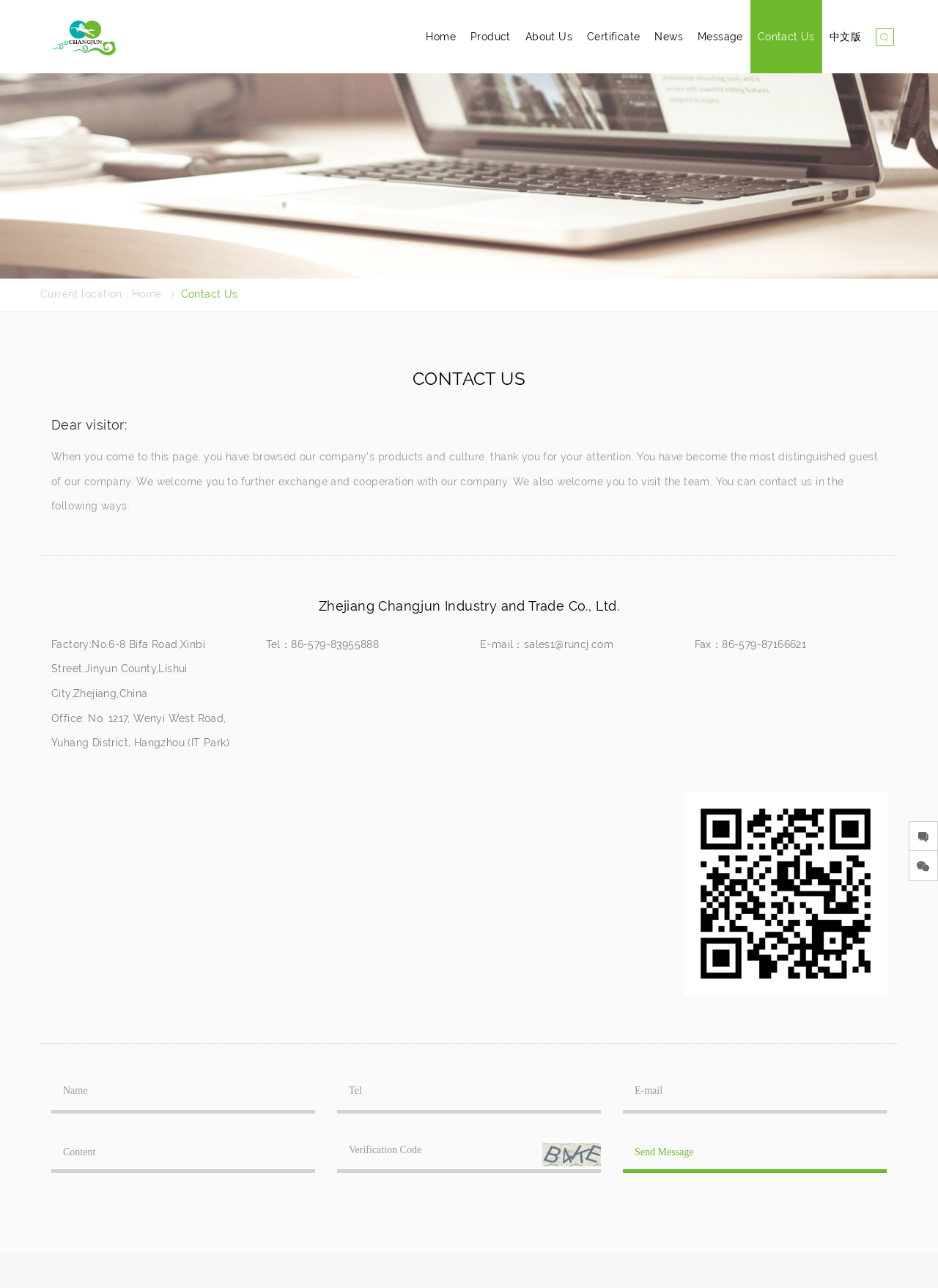Pinpoint the bounding box coordinates of the element to be clicked to execute the instruction: "Learn about Vahila Acupuncture and Massage Therapy".

None